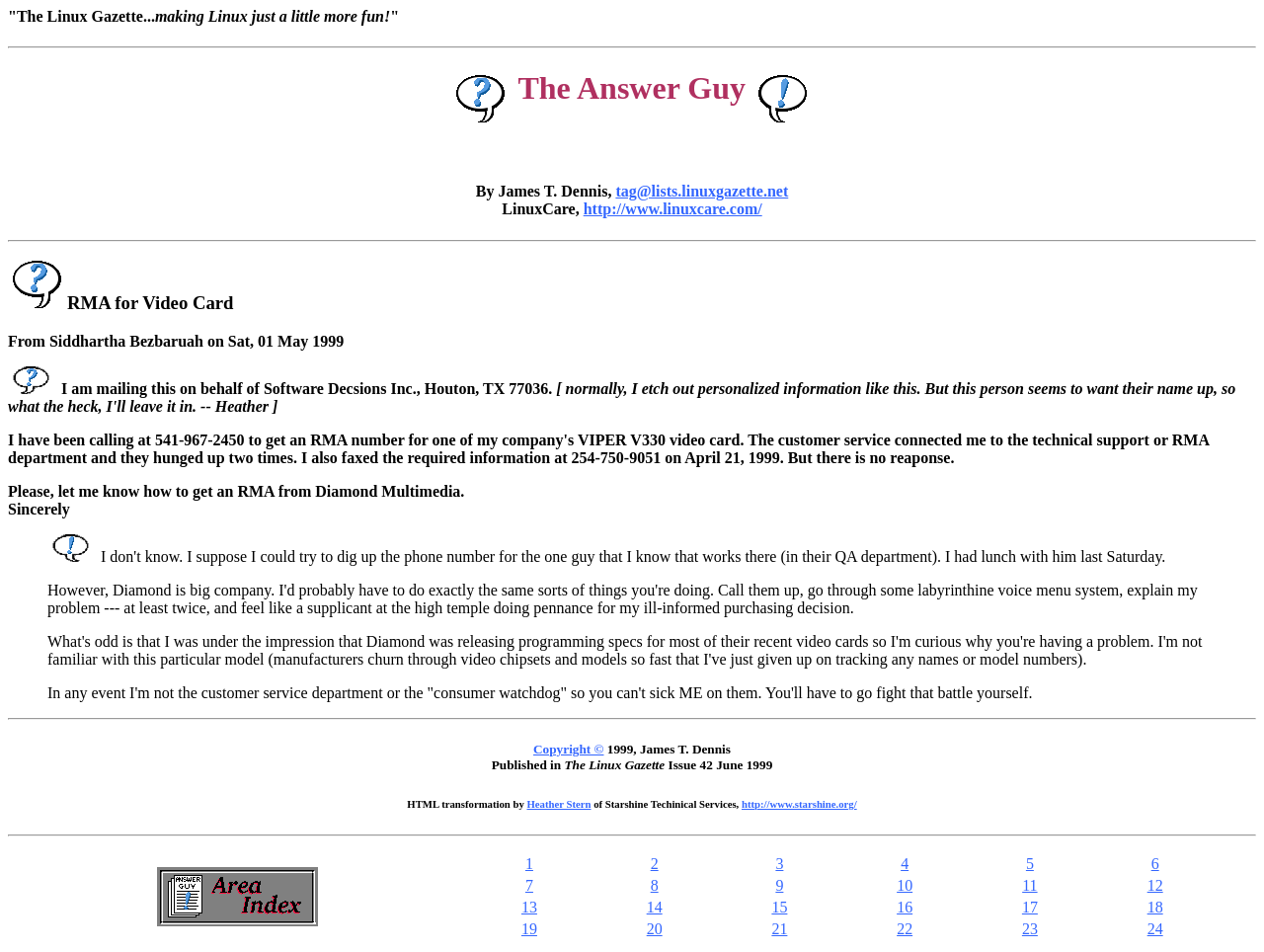Give a concise answer using one word or a phrase to the following question:
What is the name of the Linux Gazette author?

James T. Dennis